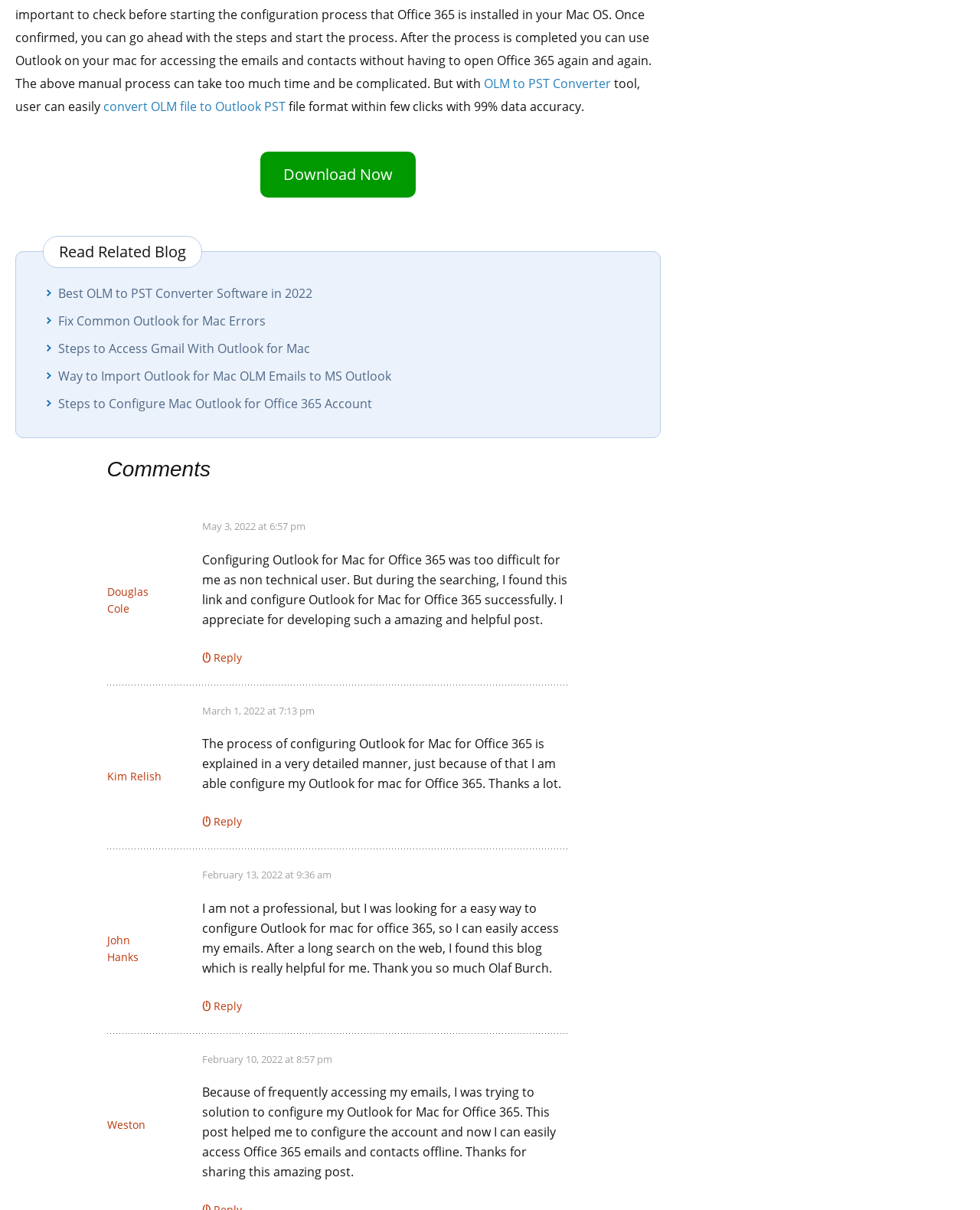Please locate the bounding box coordinates of the element that should be clicked to achieve the given instruction: "Reply to Douglas Cole's comment".

[0.206, 0.537, 0.247, 0.549]